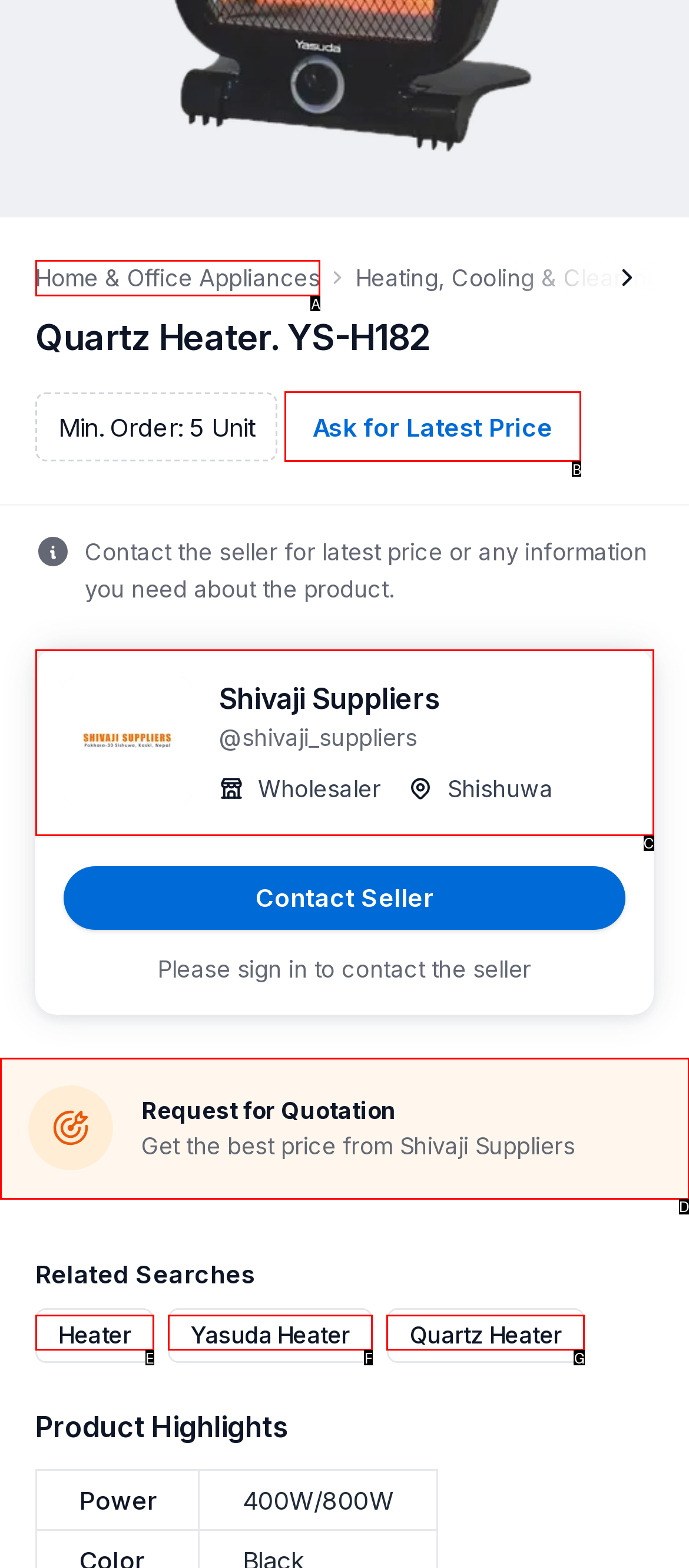Determine the option that aligns with this description: Heater
Reply with the option's letter directly.

E